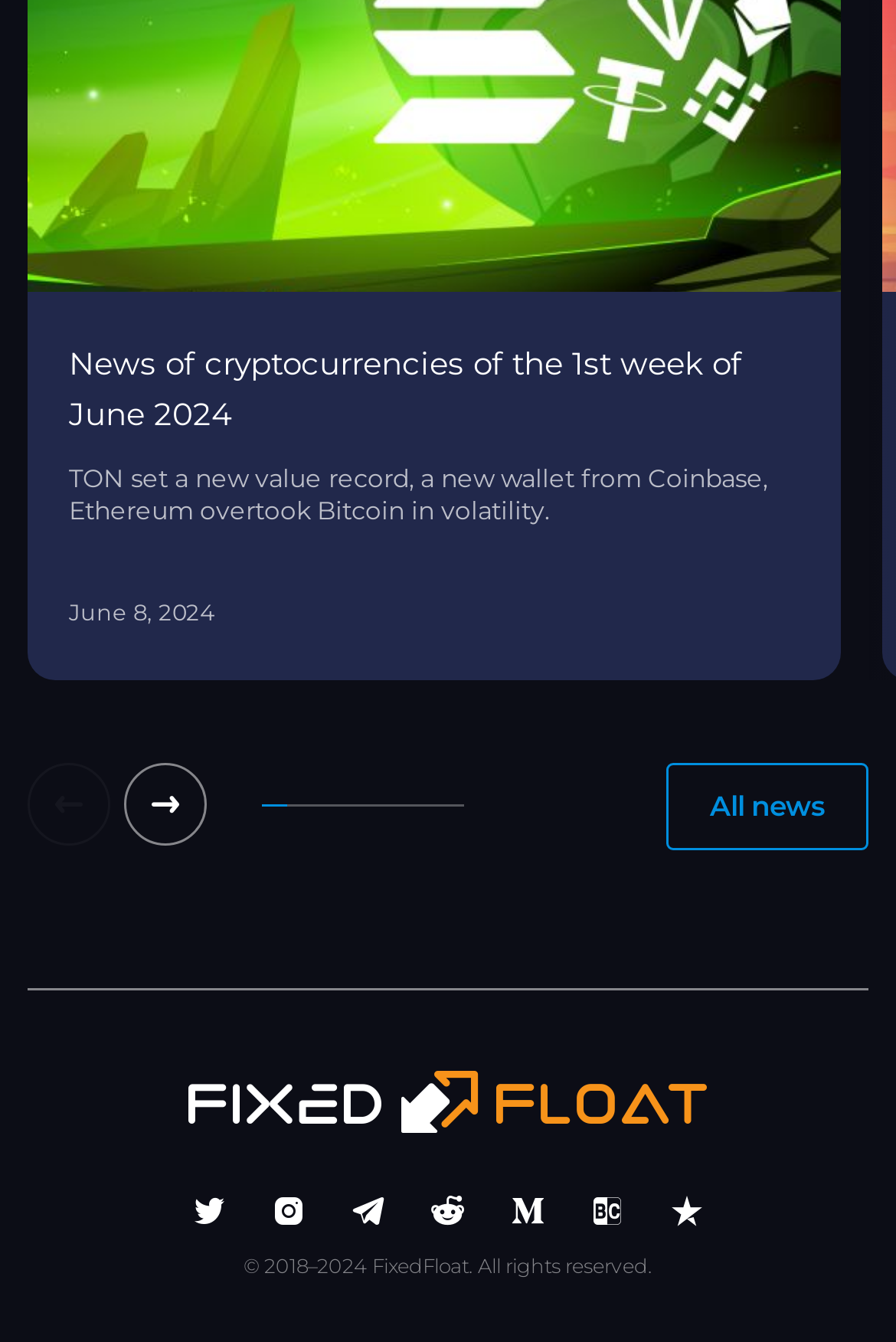Review the image closely and give a comprehensive answer to the question: What is the copyright information?

I found the copyright information by looking at the static text elements at the bottom of the page. The elements contain the copyright symbol, the years 2018-2024, the company name 'FixedFloat', and the phrase 'All rights reserved'.